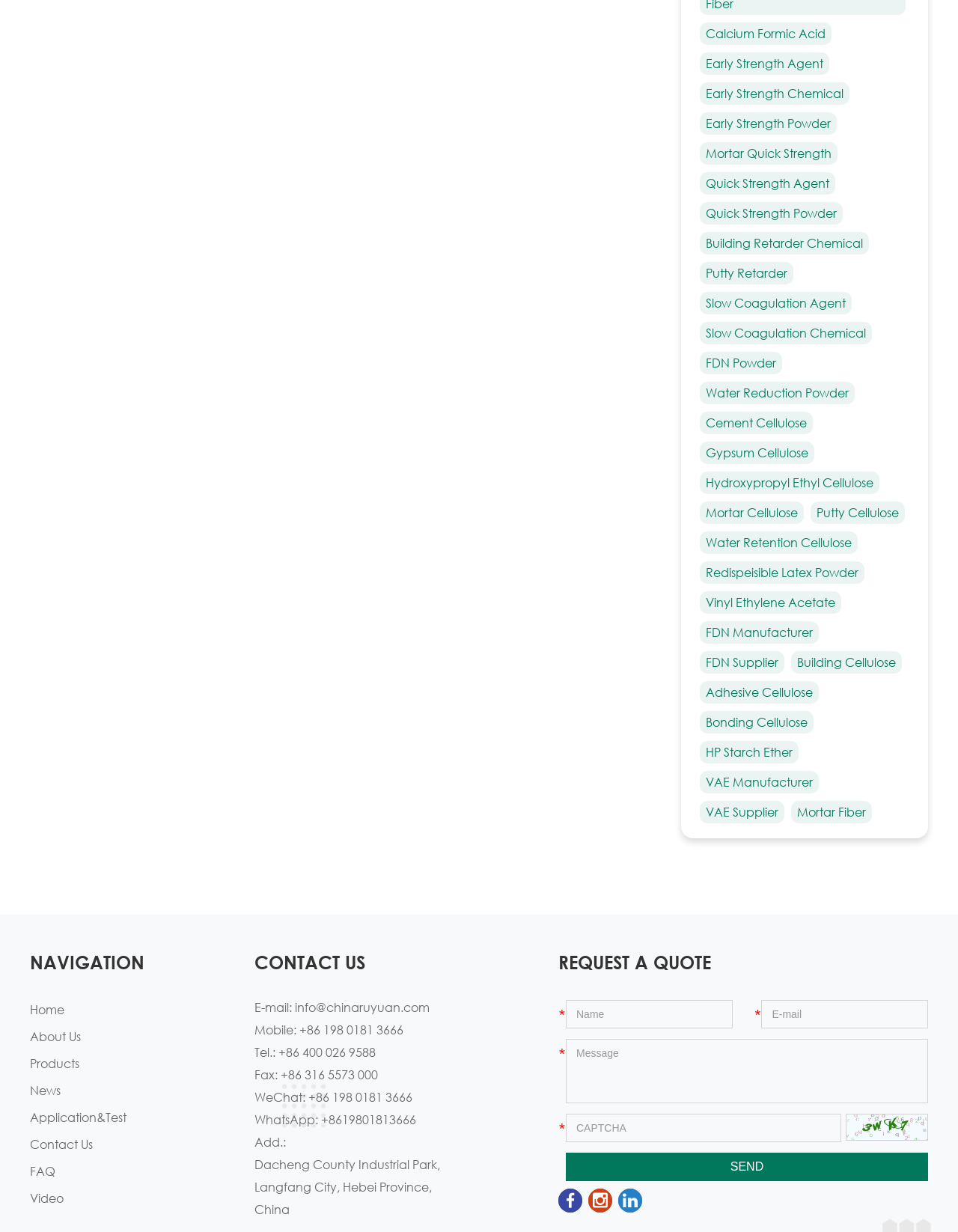Please determine the bounding box coordinates of the section I need to click to accomplish this instruction: "Navigate to Home".

[0.031, 0.813, 0.067, 0.826]